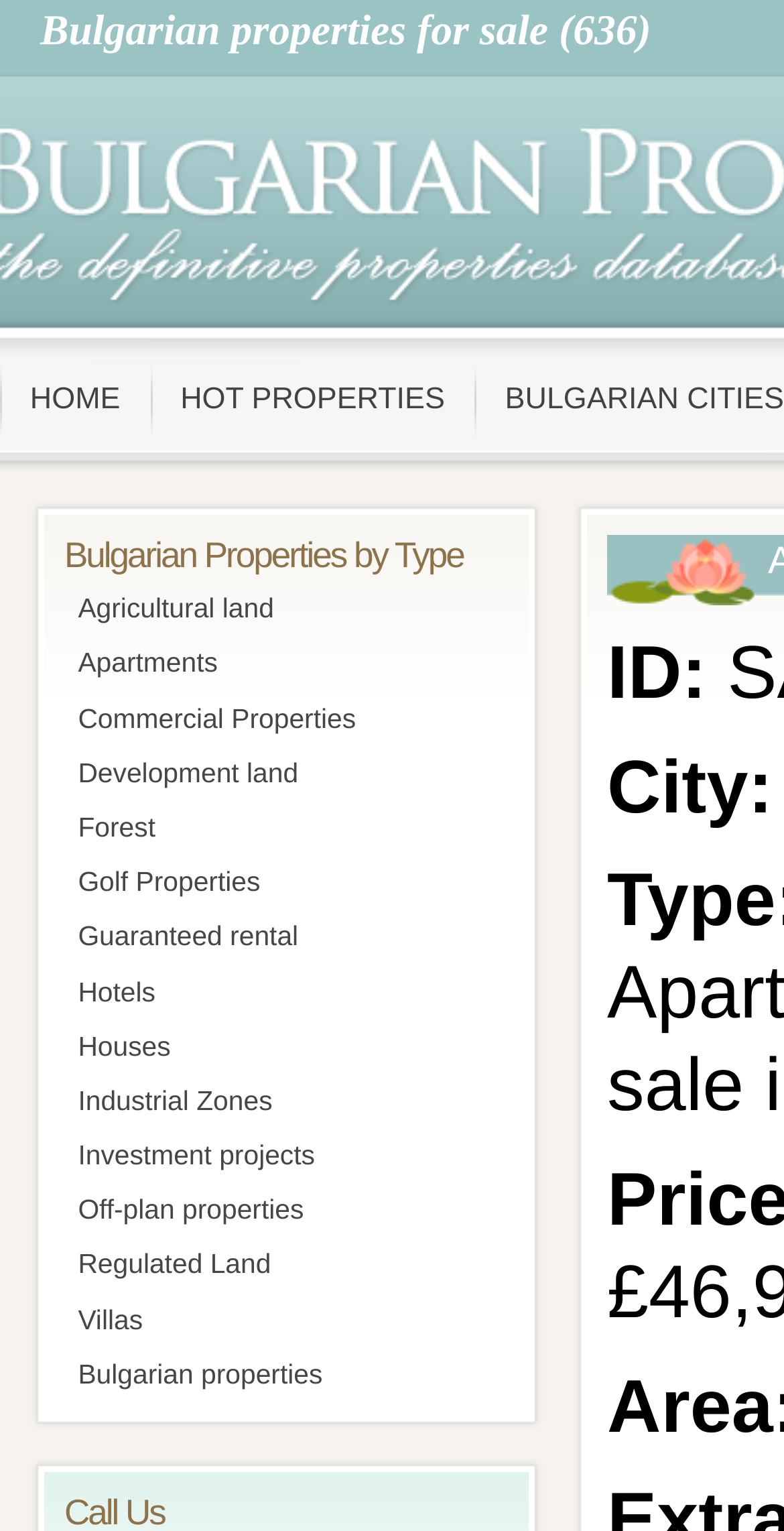How many table rows are there in the main table?
Give a single word or phrase answer based on the content of the image.

4